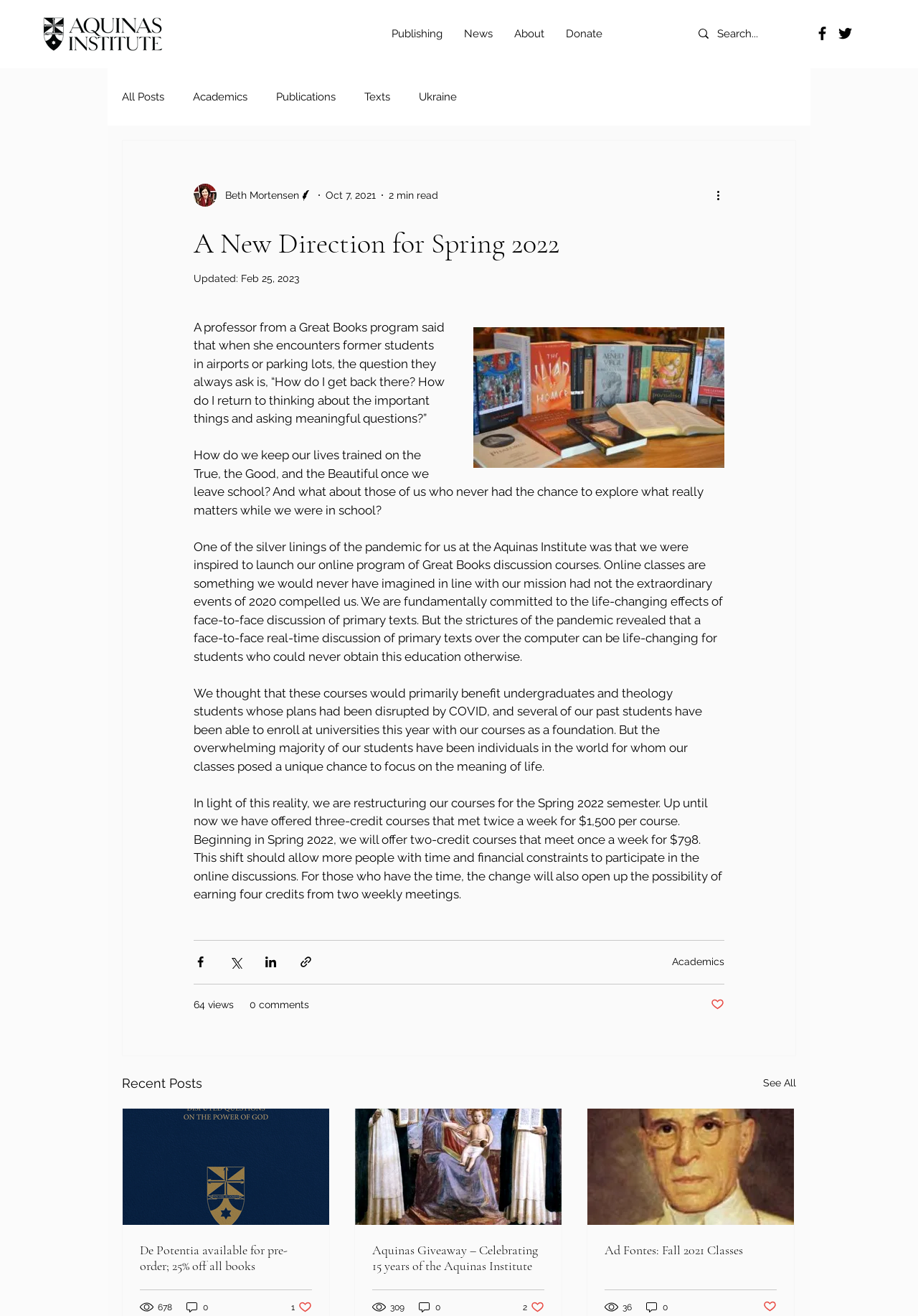Highlight the bounding box coordinates of the region I should click on to meet the following instruction: "View the 'Ramblings' category".

None